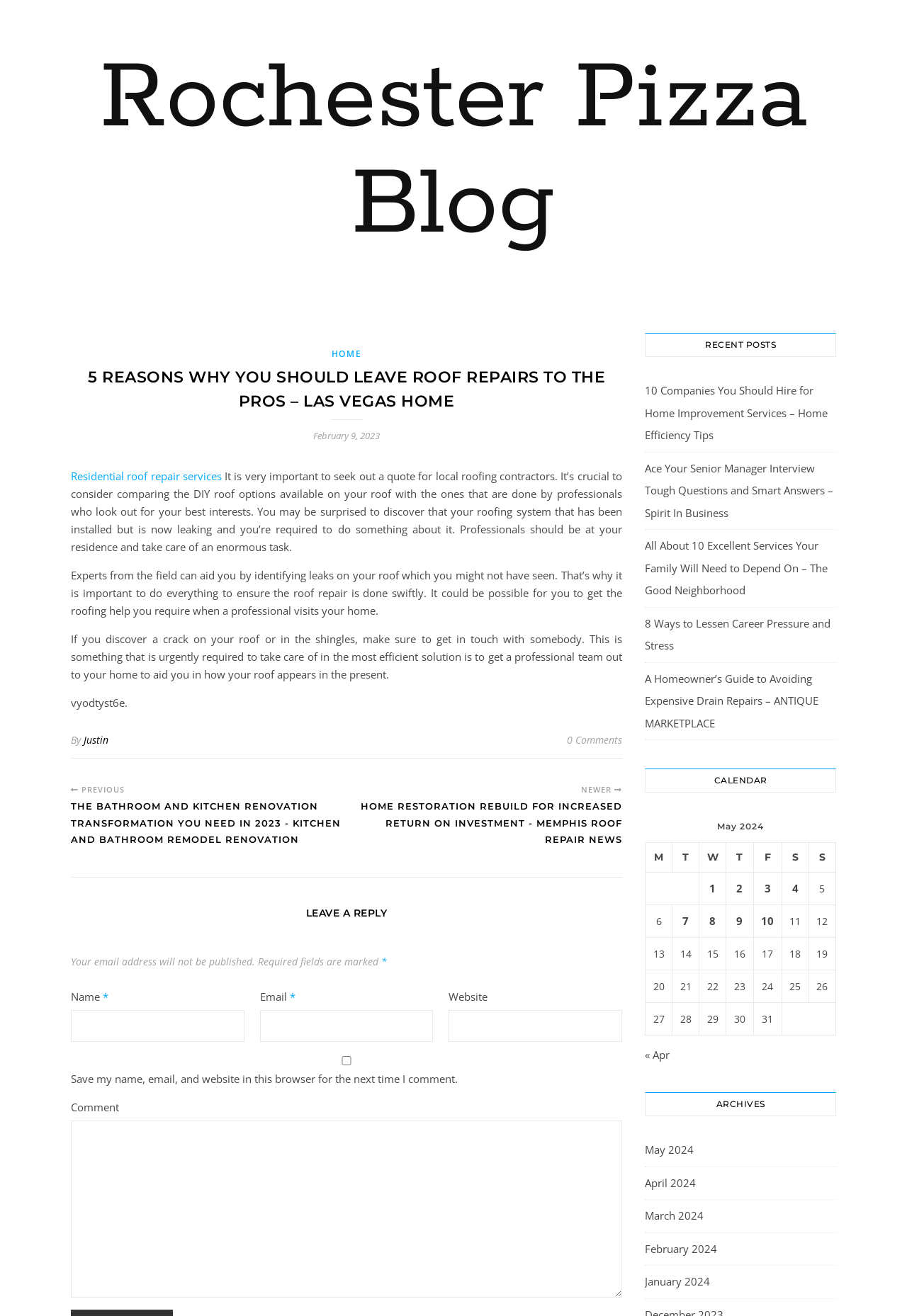Please respond to the question with a concise word or phrase:
What is the topic of the recent post 'THE BATHROOM AND KITCHEN RENOVATION TRANSFORMATION YOU NEED IN 2023 - KITCHEN AND BATHROOM REMODEL RENOVATION'?

Bathroom and kitchen renovation